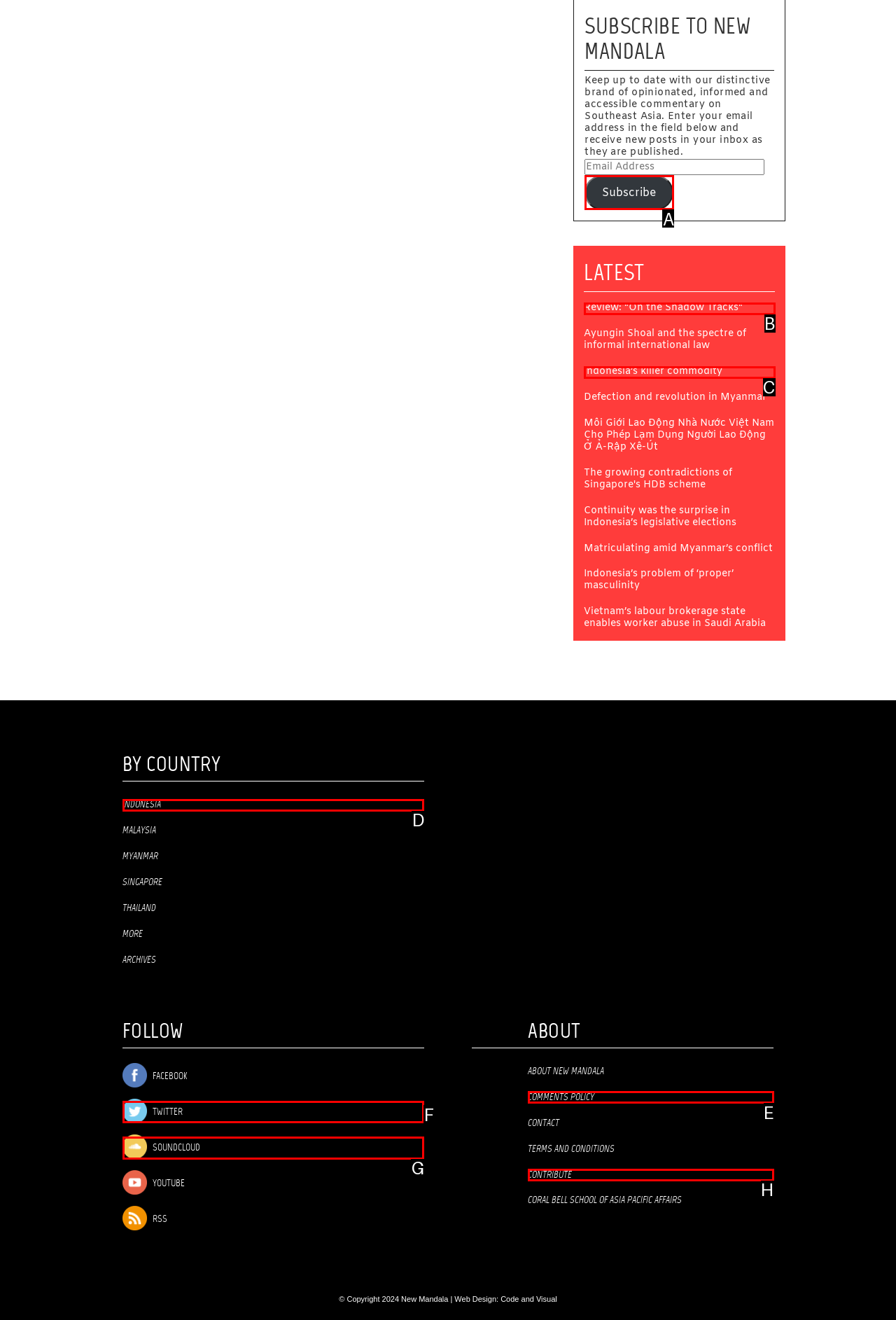Determine which element should be clicked for this task: Visit the 'A.L.P.' website
Answer with the letter of the selected option.

None